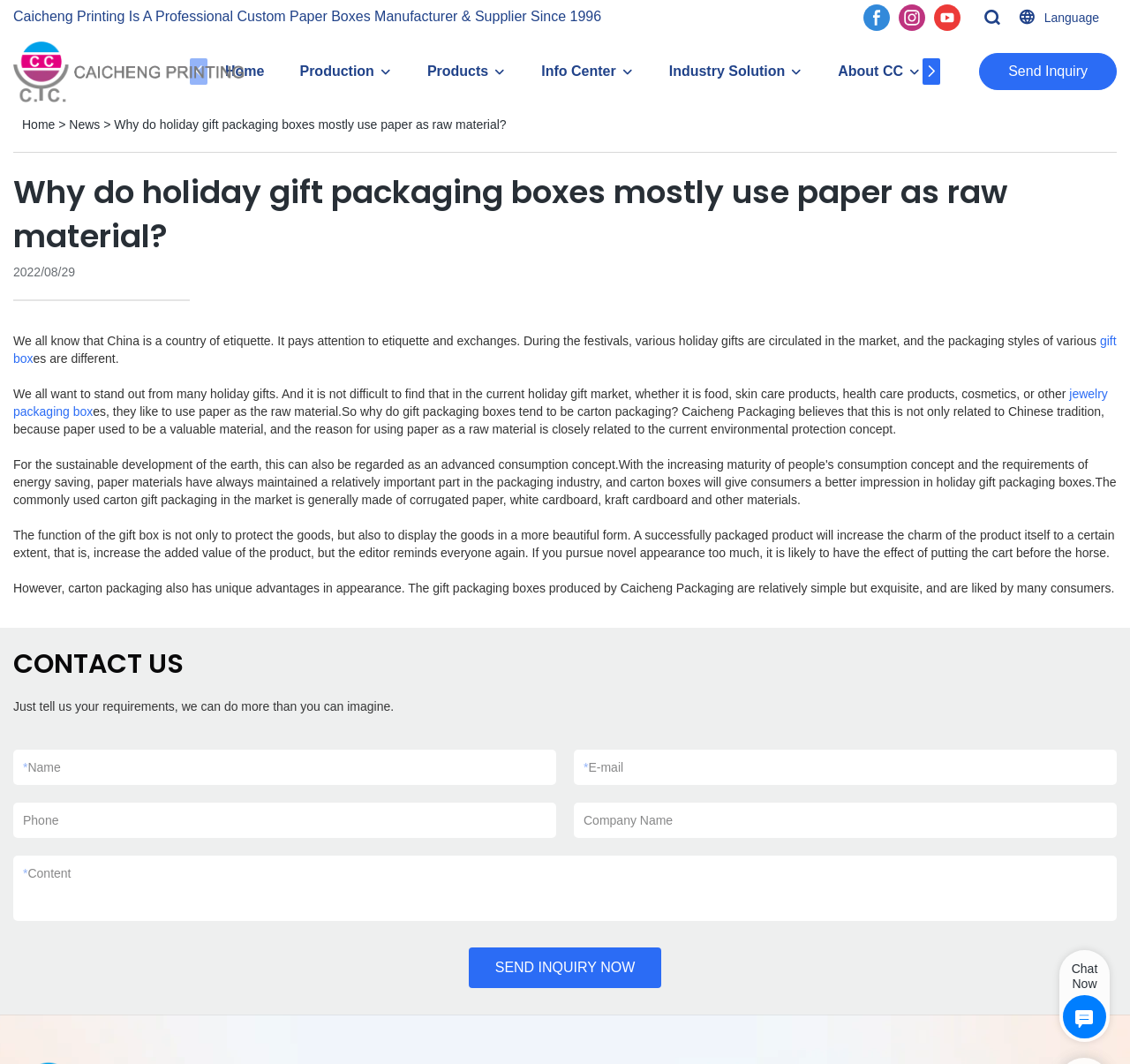Can you find and provide the title of the webpage?

Why do holiday gift packaging boxes mostly use paper as raw material?